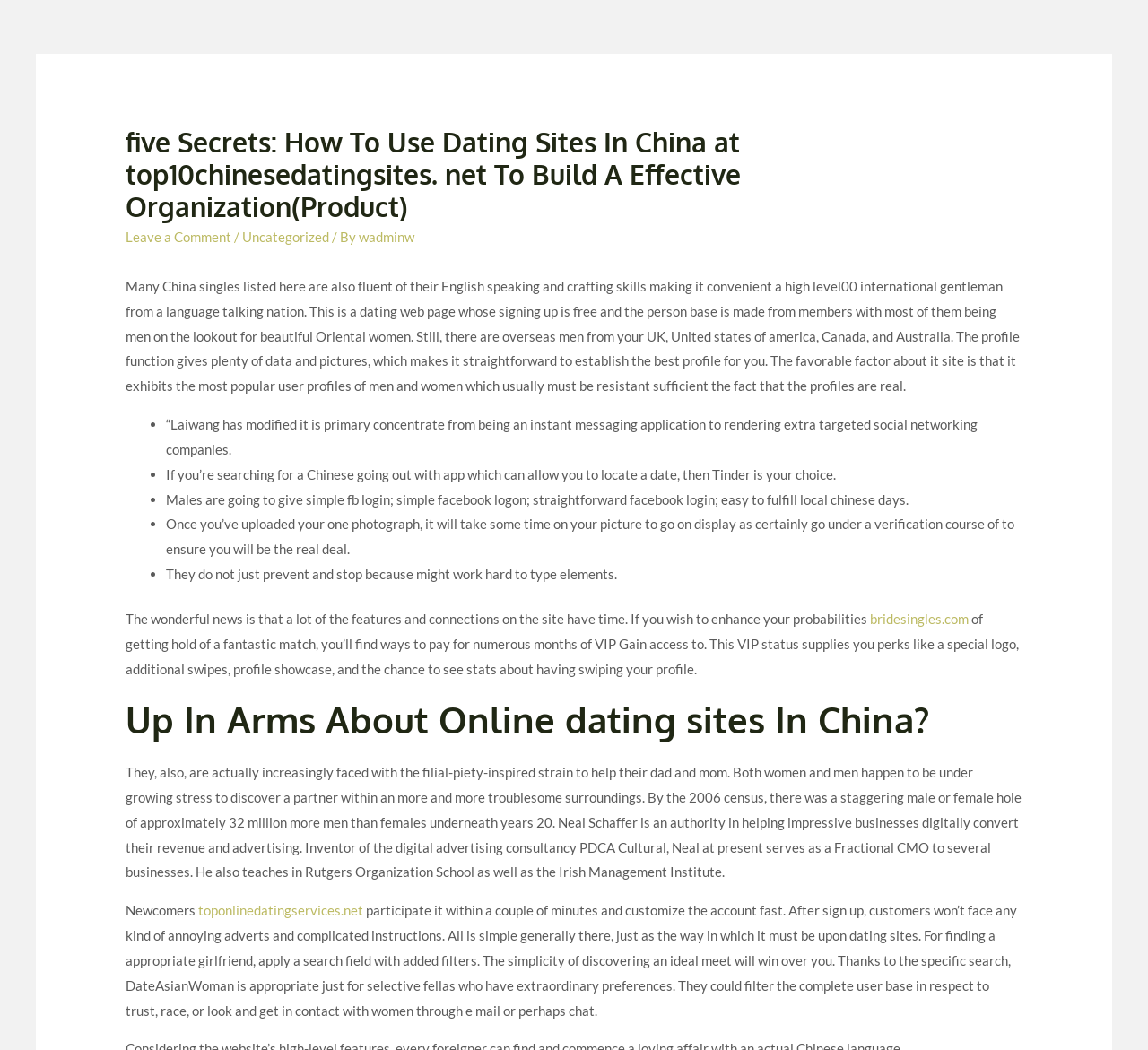Identify the coordinates of the bounding box for the element described below: "Interviews". Return the coordinates as four float numbers between 0 and 1: [left, top, right, bottom].

None